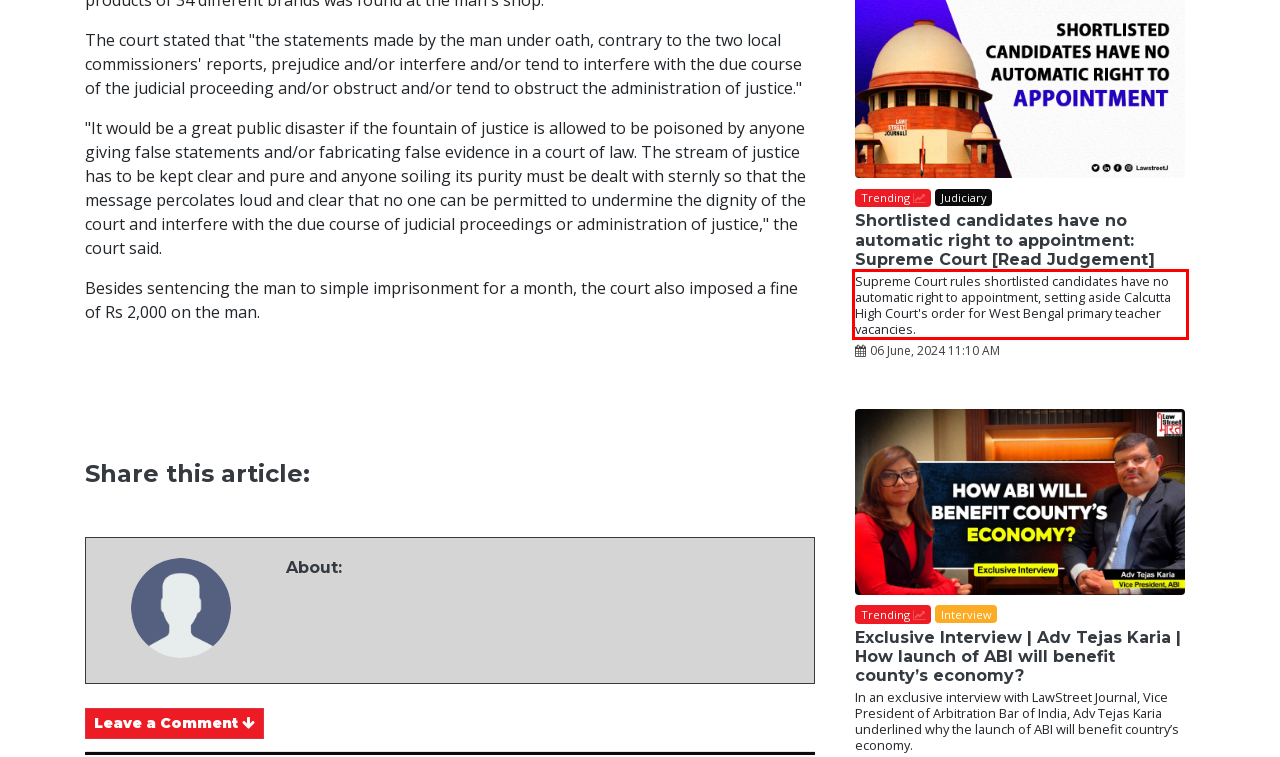Examine the screenshot of the webpage, locate the red bounding box, and generate the text contained within it.

Supreme Court rules shortlisted candidates have no automatic right to appointment, setting aside Calcutta High Court's order for West Bengal primary teacher vacancies.